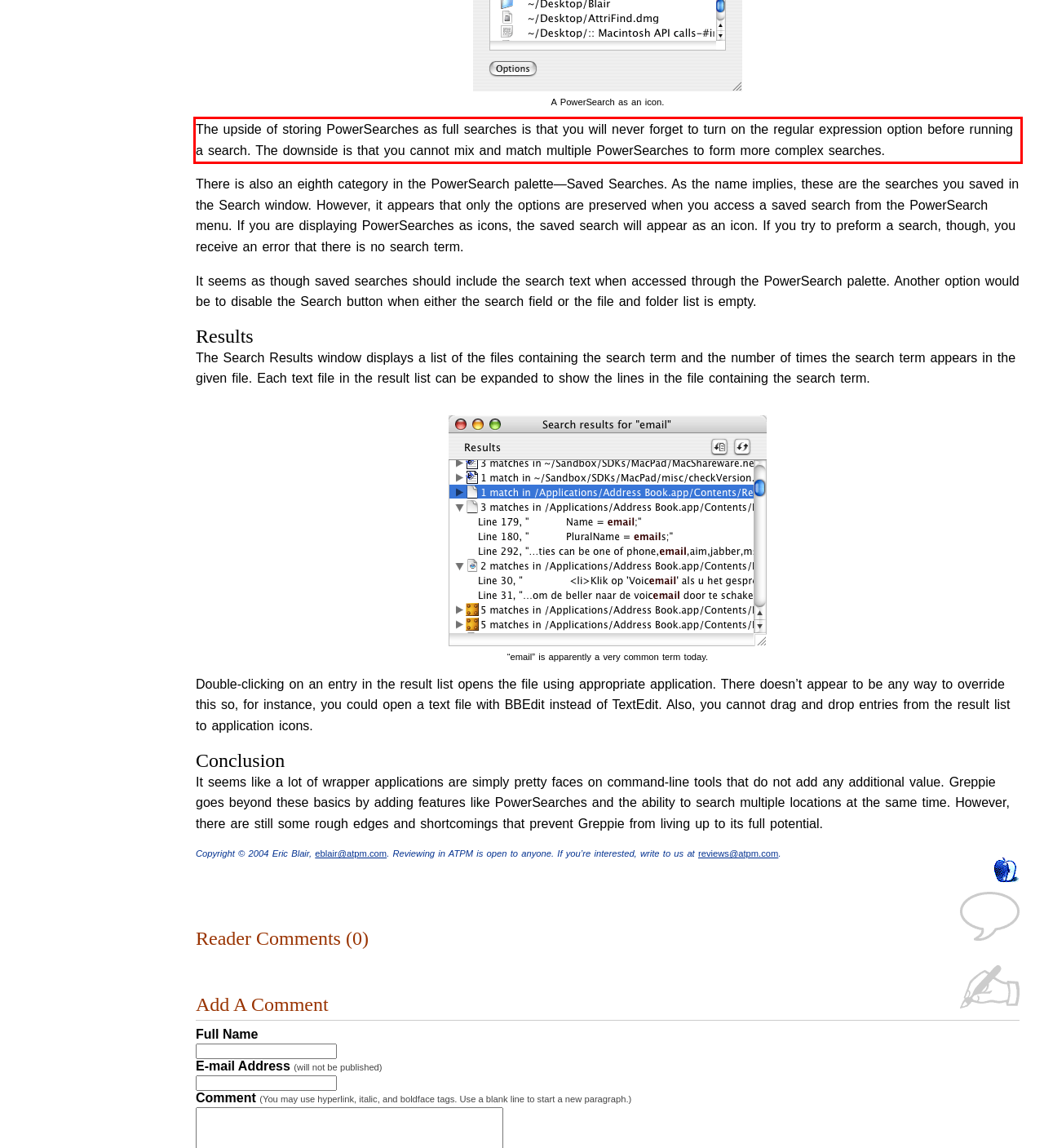Examine the screenshot of the webpage, locate the red bounding box, and perform OCR to extract the text contained within it.

The upside of storing PowerSearches as full searches is that you will never forget to turn on the regular expression option before running a search. The downside is that you cannot mix and match multiple PowerSearches to form more complex searches.